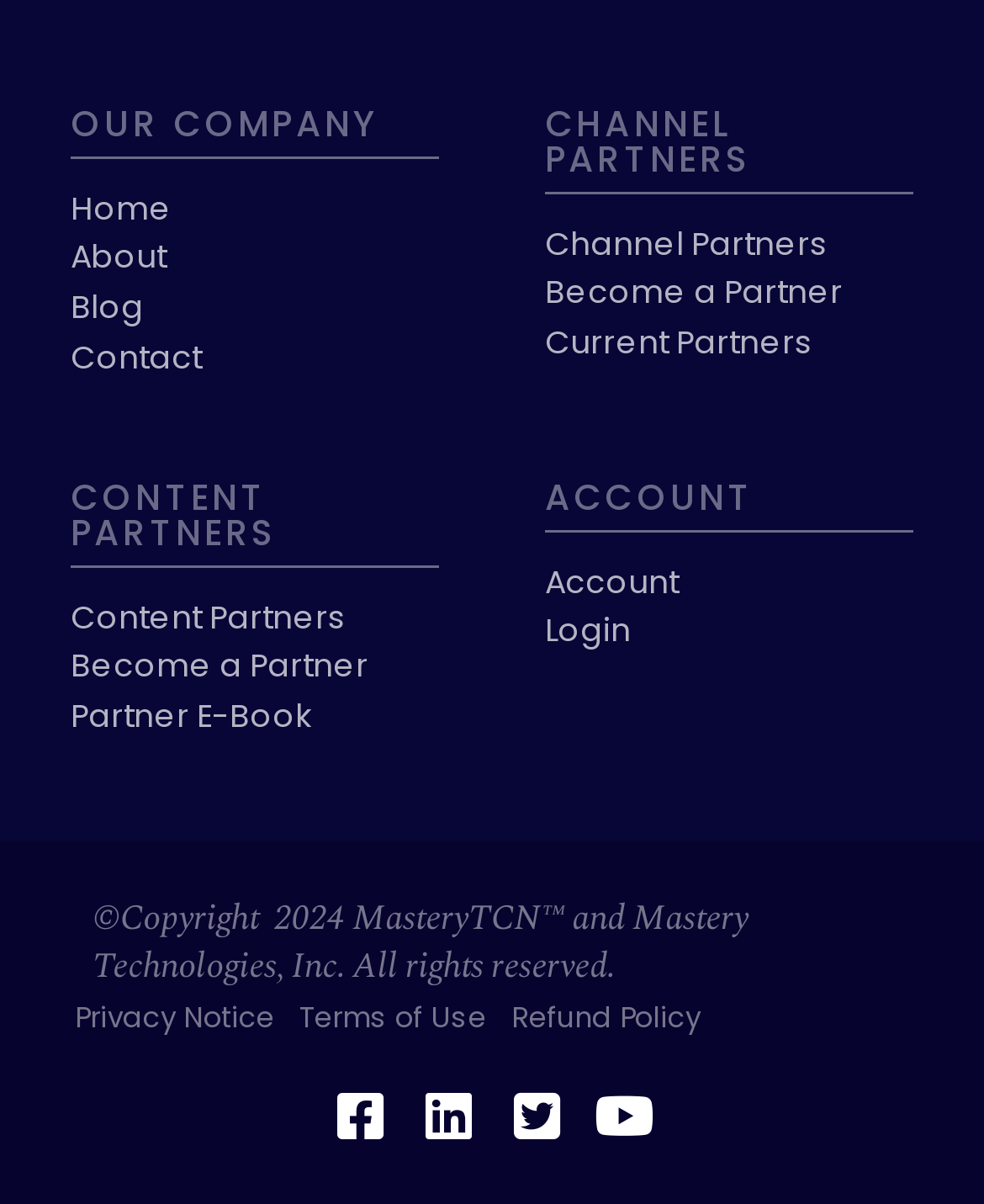How many links are in the 'CHANNEL PARTNERS' section?
Answer the question with just one word or phrase using the image.

3